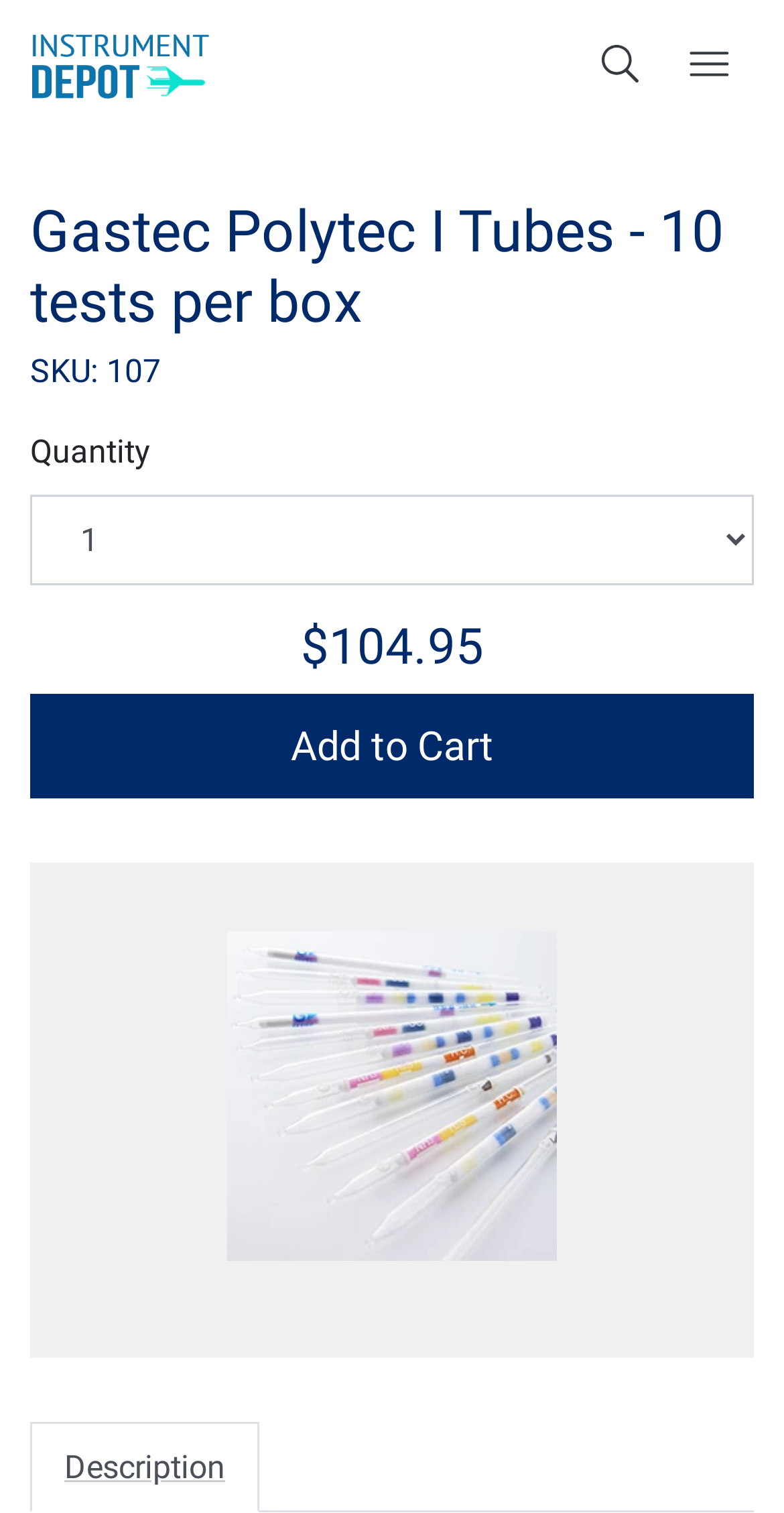Please reply to the following question with a single word or a short phrase:
What is the price of Gastec Polytec I Tubes?

$104.95